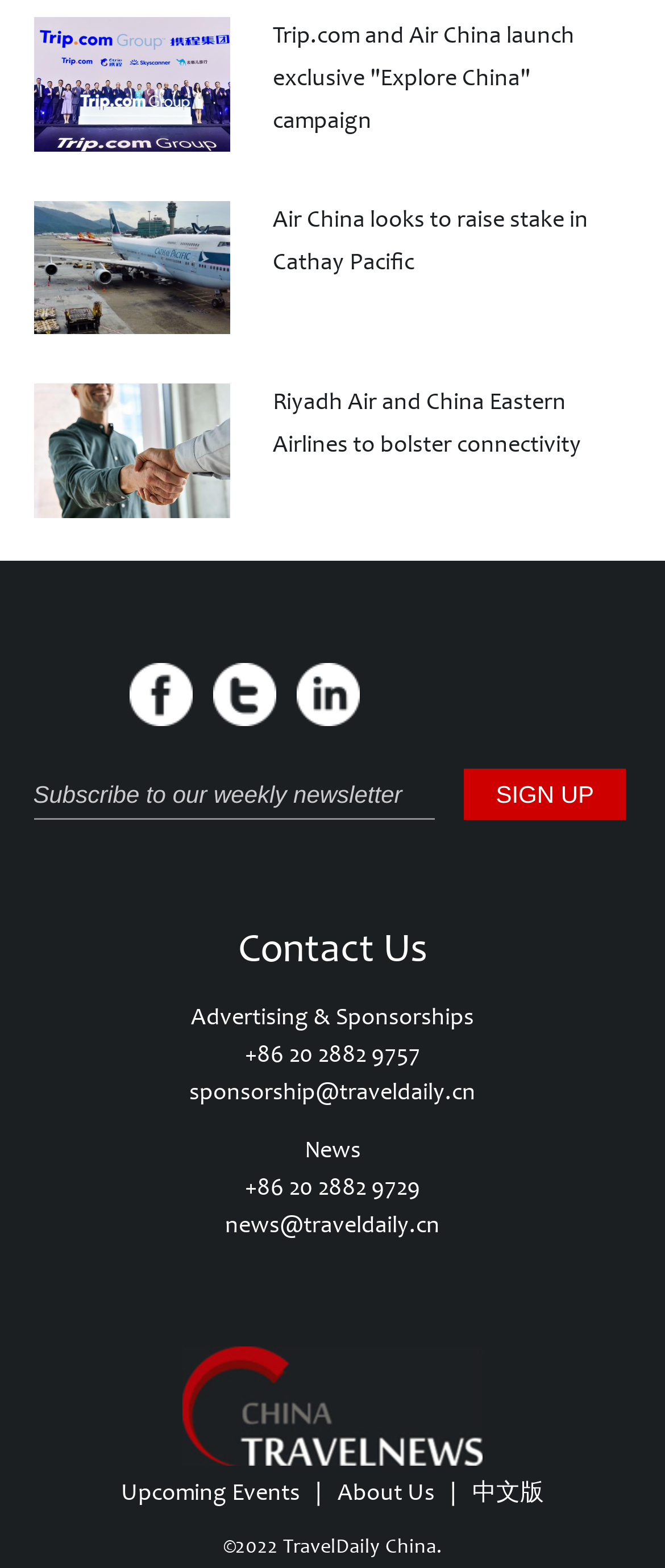What is the purpose of the textbox?
From the image, respond using a single word or phrase.

Subscribe to newsletter